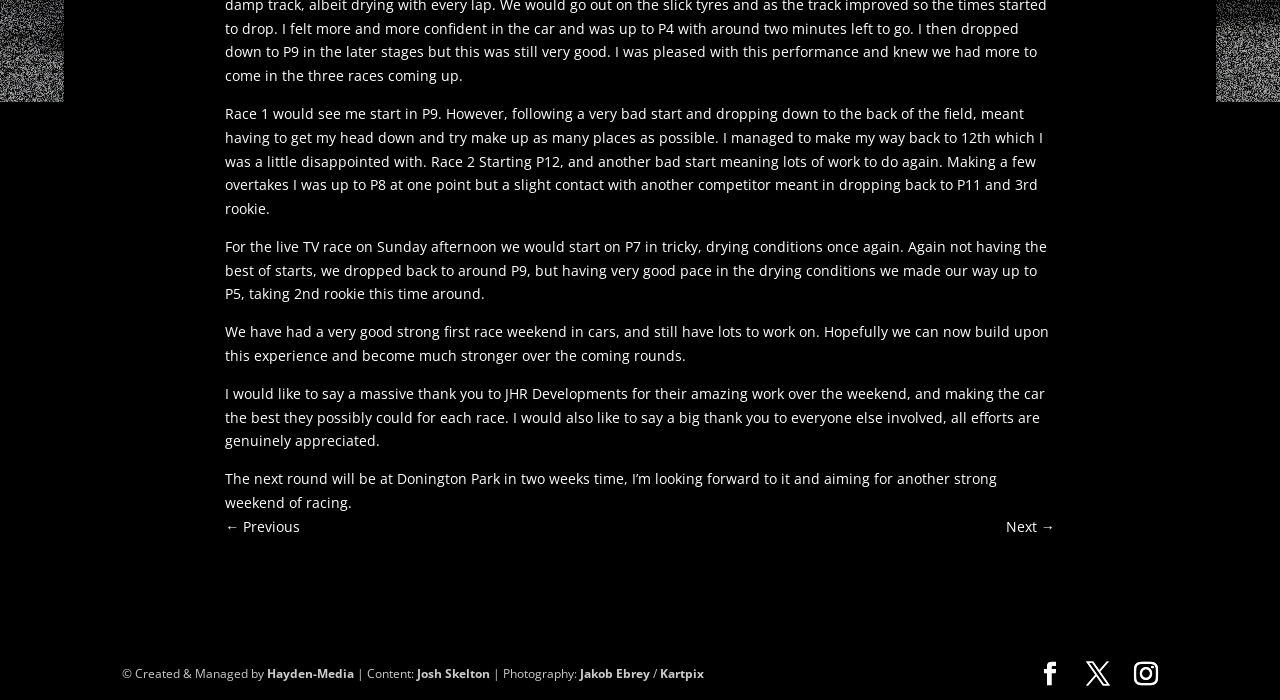Extract the bounding box coordinates for the UI element described as: "← Previous".

[0.176, 0.736, 0.235, 0.77]